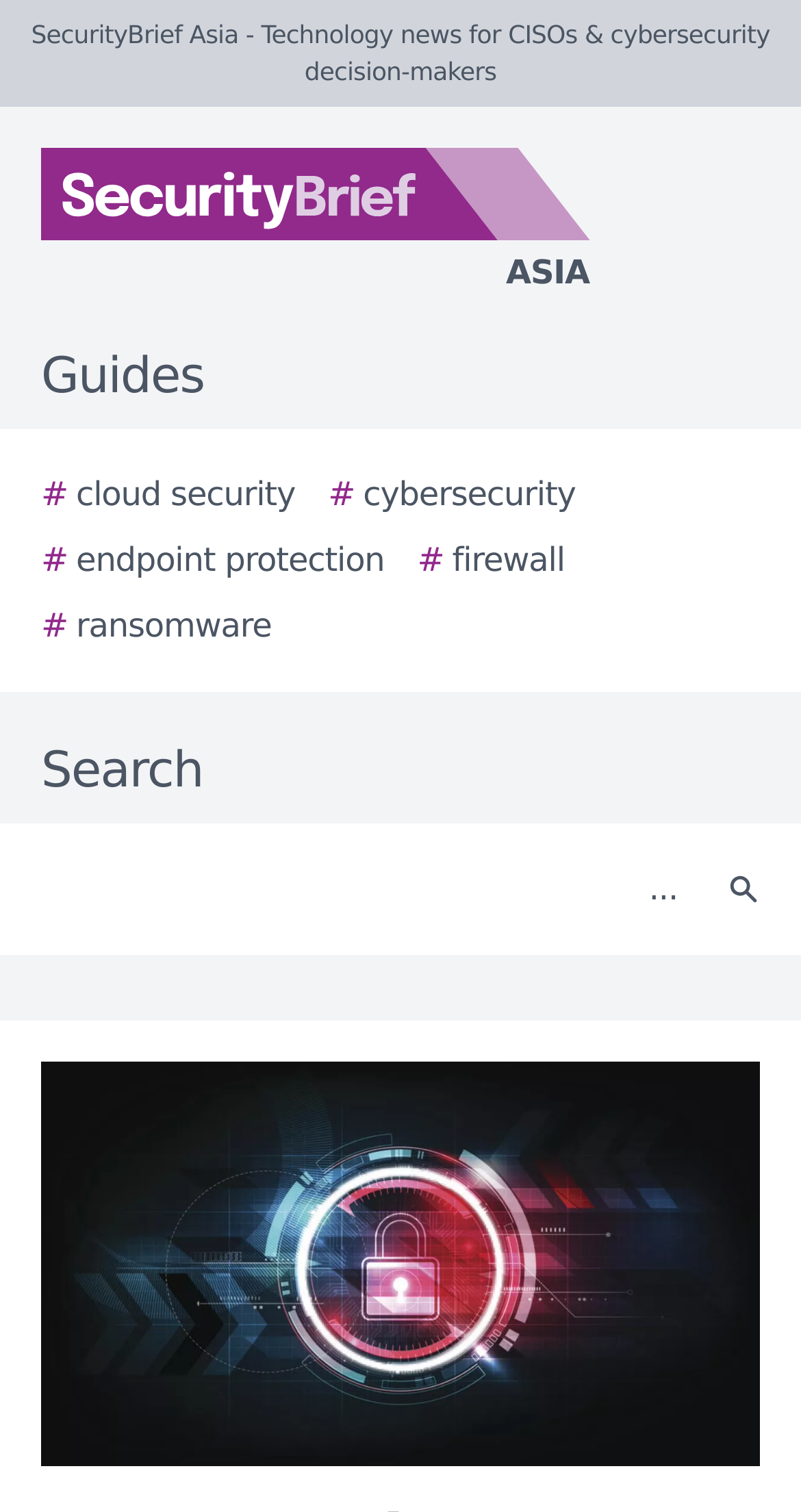Your task is to extract the text of the main heading from the webpage.

NTT Security launches web security-as-a-service with Symantec